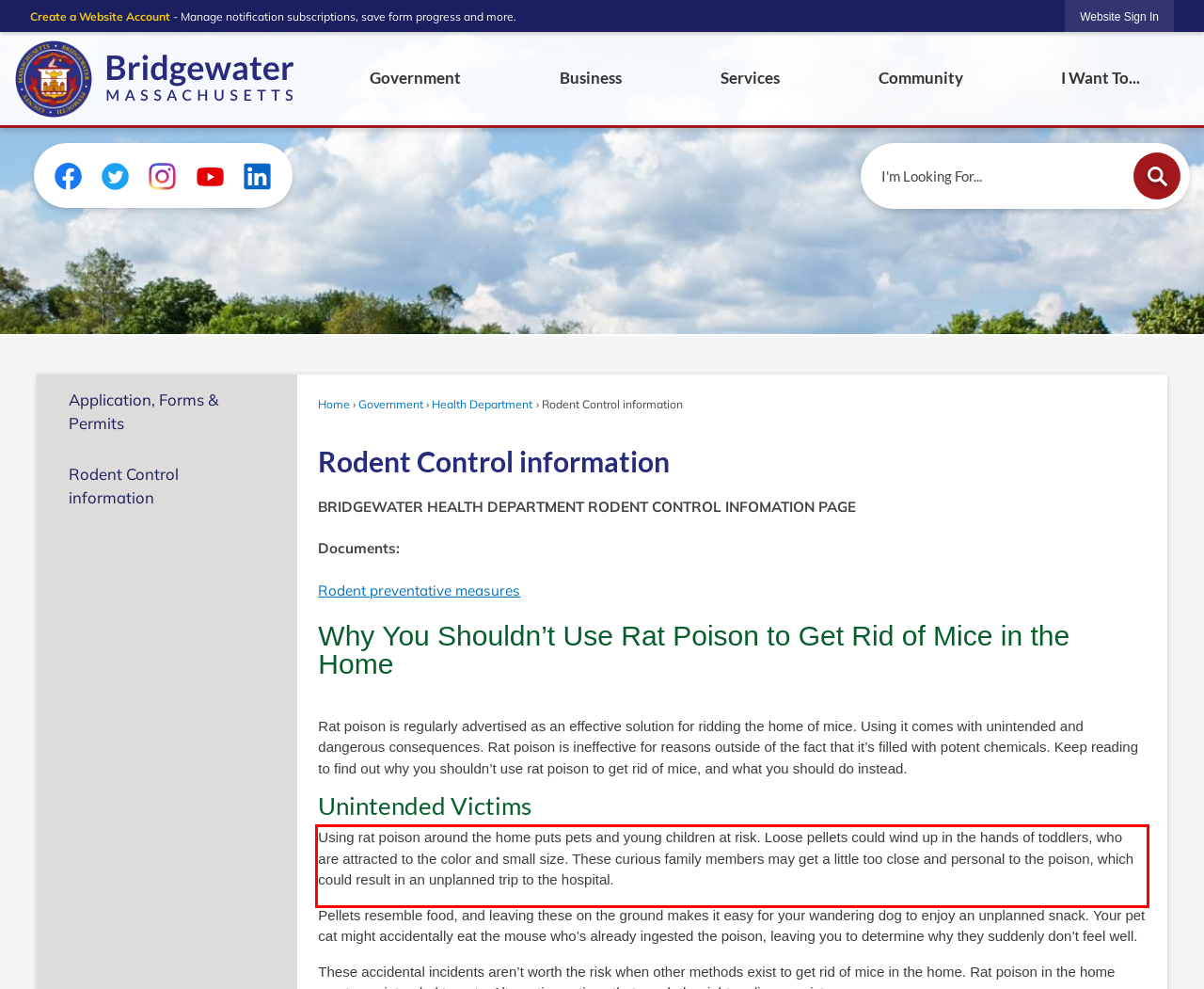You are looking at a screenshot of a webpage with a red rectangle bounding box. Use OCR to identify and extract the text content found inside this red bounding box.

Using rat poison around the home puts pets and young children at risk. Loose pellets could wind up in the hands of toddlers, who are attracted to the color and small size. These curious family members may get a little too close and personal to the poison, which could result in an unplanned trip to the hospital.